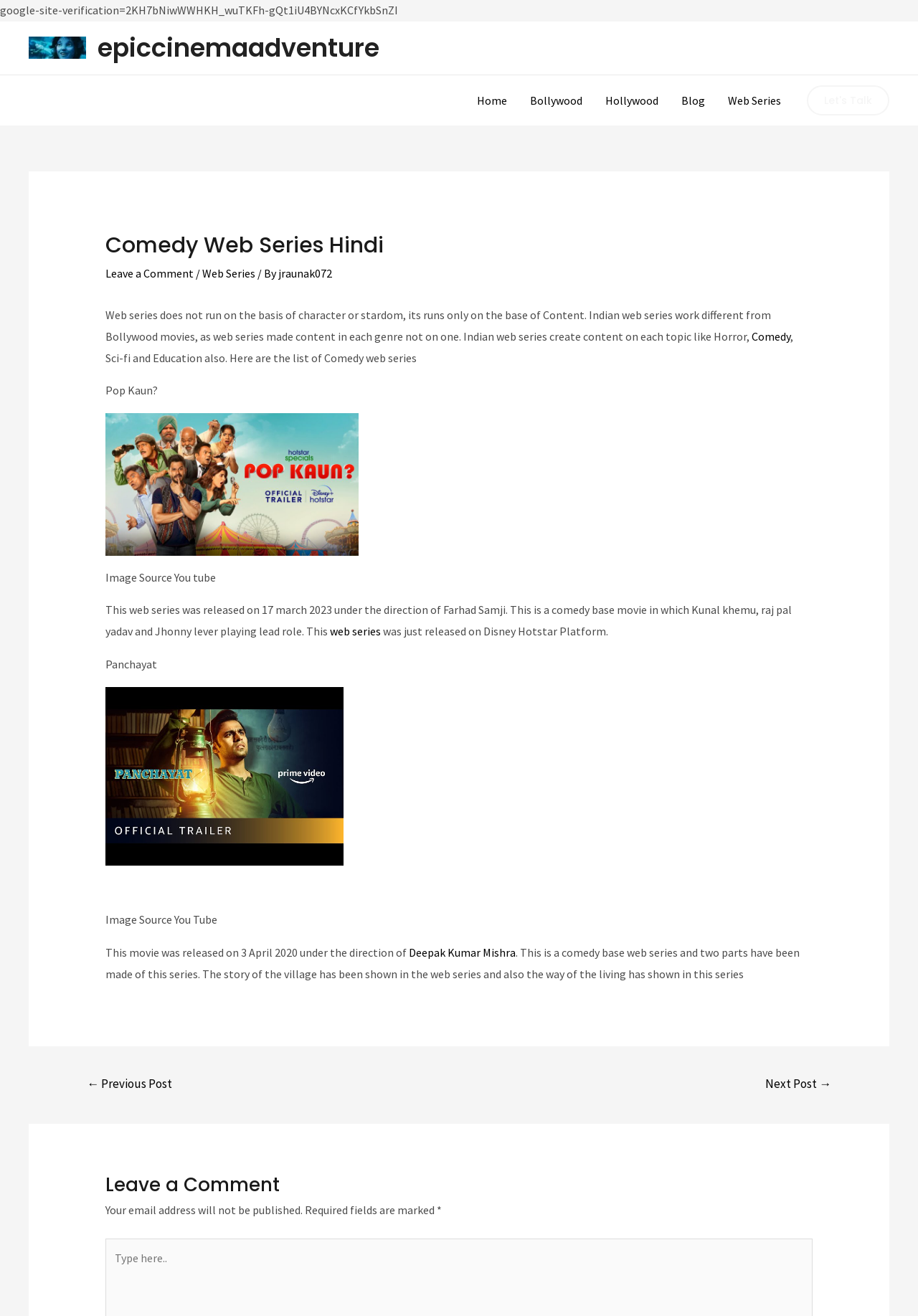Locate the bounding box of the UI element based on this description: "Hollywood". Provide four float numbers between 0 and 1 as [left, top, right, bottom].

[0.647, 0.057, 0.73, 0.095]